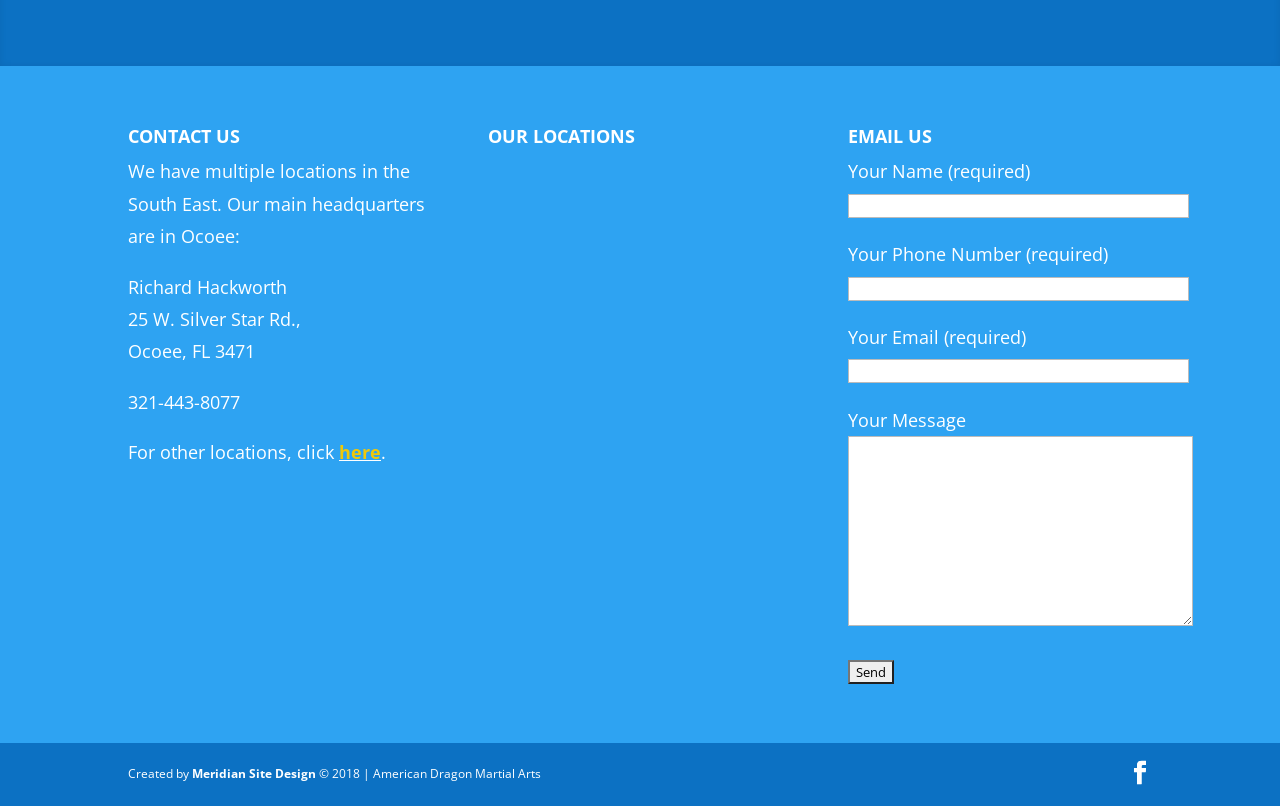Please give a short response to the question using one word or a phrase:
How many input fields are in the contact form?

4